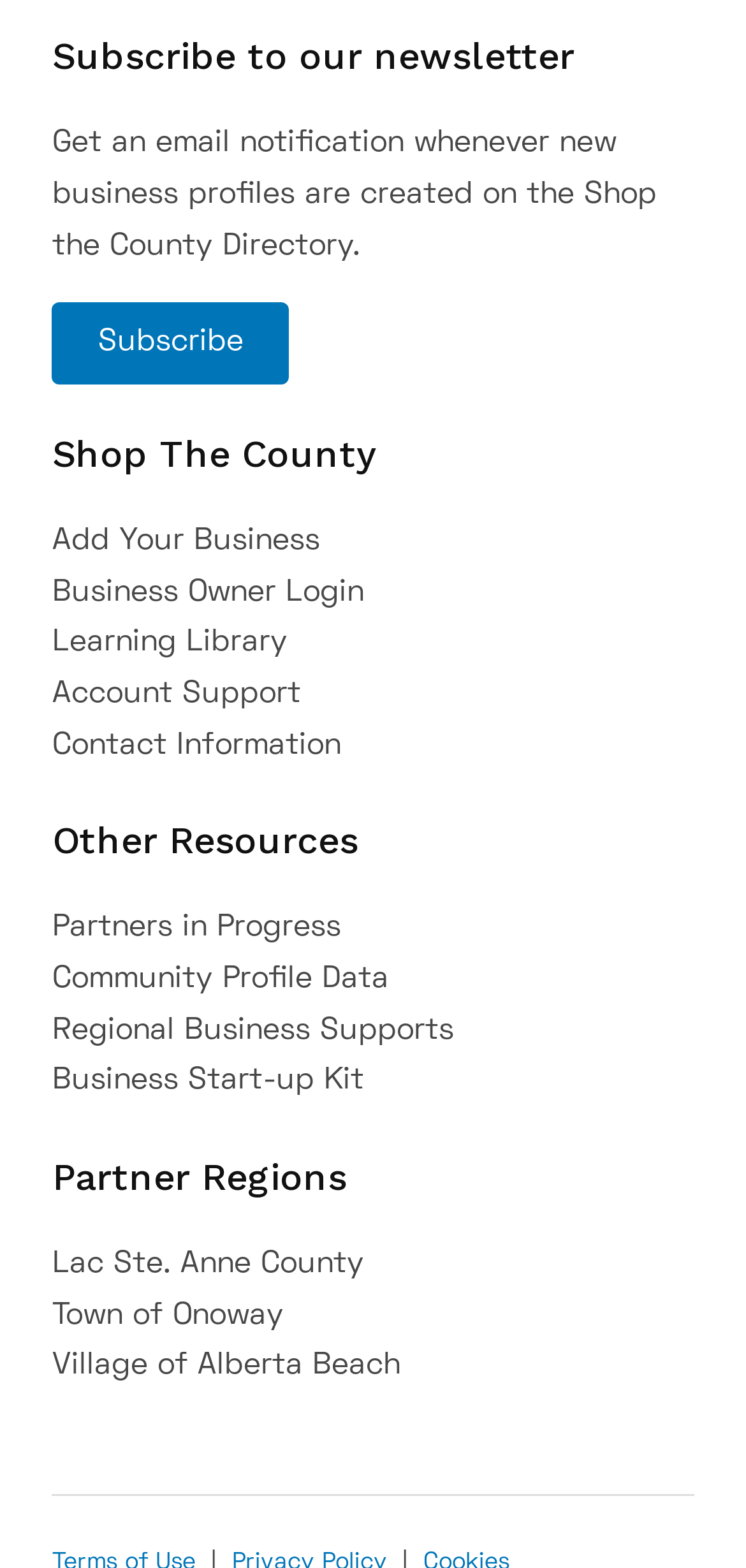Please determine the bounding box coordinates for the UI element described here. Use the format (top-left x, top-left y, bottom-right x, bottom-right y) with values bounded between 0 and 1: Community Profile Data

[0.07, 0.616, 0.521, 0.633]